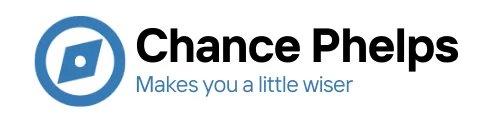What does the compass-like design symbolize?
Provide a fully detailed and comprehensive answer to the question.

The compass-like design in the circular icon symbolizes guidance and wisdom, which are core values that the brand aims to provide to its audience through its content and resources.